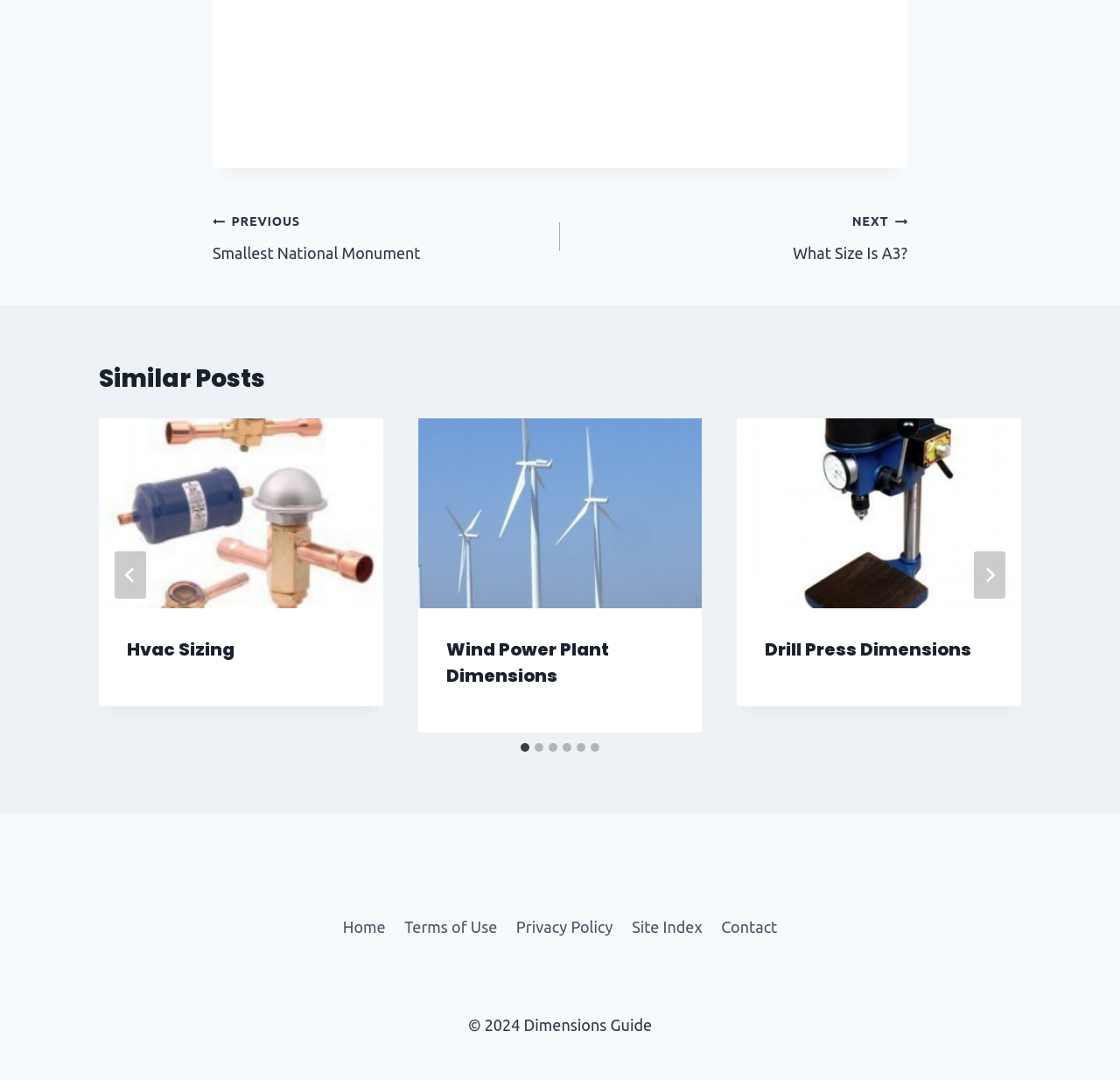Given the content of the image, can you provide a detailed answer to the question?
What is the function of the 'Go to last slide' button?

The 'Go to last slide' button is likely used to navigate to the last slide or article in the series of similar posts. The presence of this button and the 'Next' button suggests that users can navigate through a series of slides or articles.